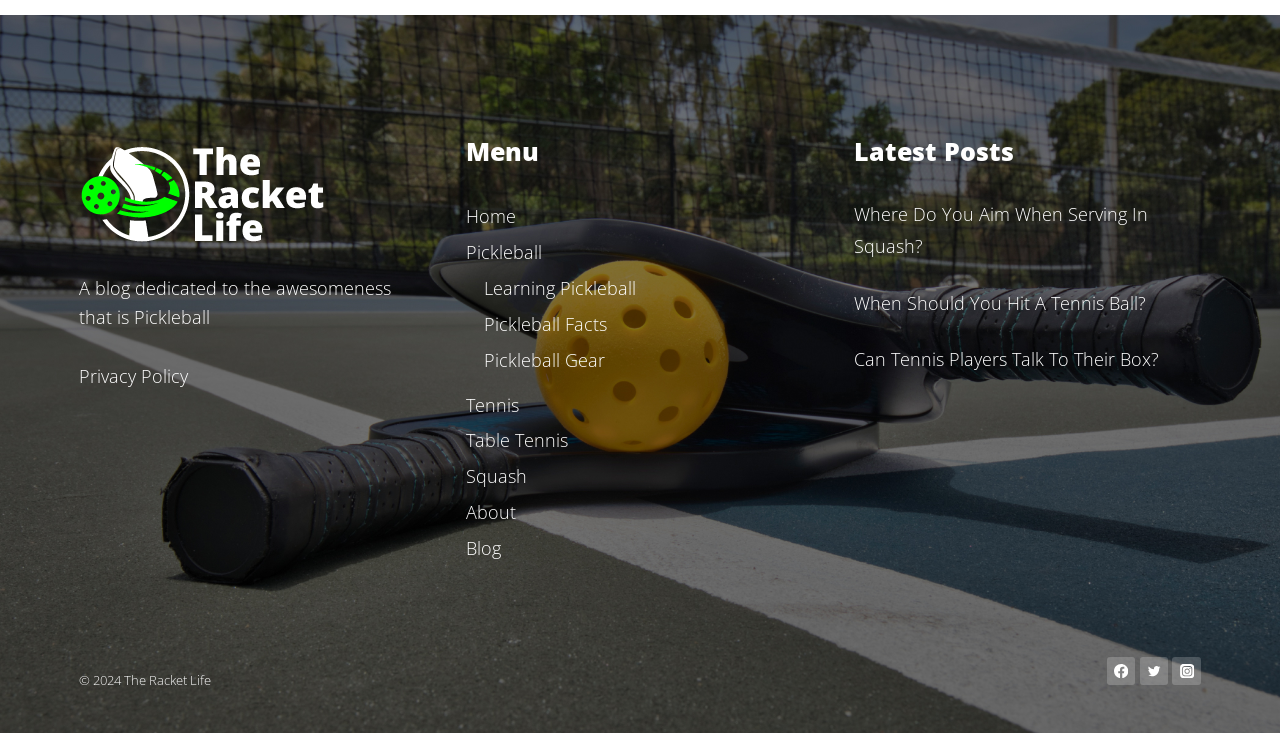Please find the bounding box coordinates of the element that you should click to achieve the following instruction: "Contact Zhengwen via phone". The coordinates should be presented as four float numbers between 0 and 1: [left, top, right, bottom].

None